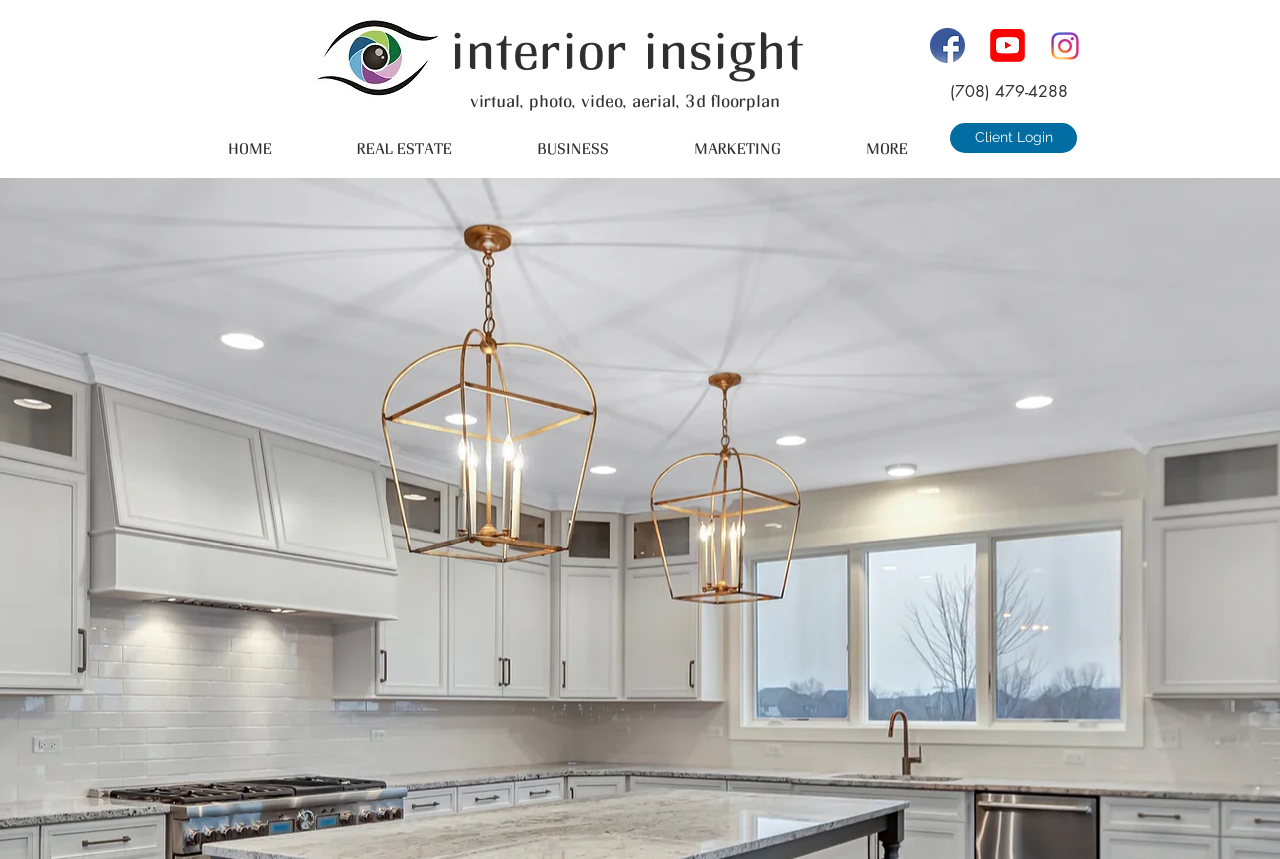Provide an in-depth caption for the webpage.

The webpage is the homepage of "Interior Insight", a company that provides various services including virtual, photo, video, aerial, and 3D floorplan. At the top left corner, there is a logo of the company, "Interior Insight_Logo Development_Rounde". Next to the logo, there are two headings, "interior insight" and "virtual, photo, video, aerial, 3d floorplan", which are positioned horizontally and describe the company's services.

On the top right corner, there are three social media links, followed by the company's phone number "(708) 479-4288". Below the phone number, there is a navigation menu labeled "Site" that contains five options: "HOME", "REAL ESTATE", "BUSINESS", "MARKETING", and "MORE". These options are positioned horizontally and are evenly spaced.

At the bottom right corner, there is a "Client Login" link. The overall layout of the webpage is simple and easy to navigate, with clear headings and concise text.